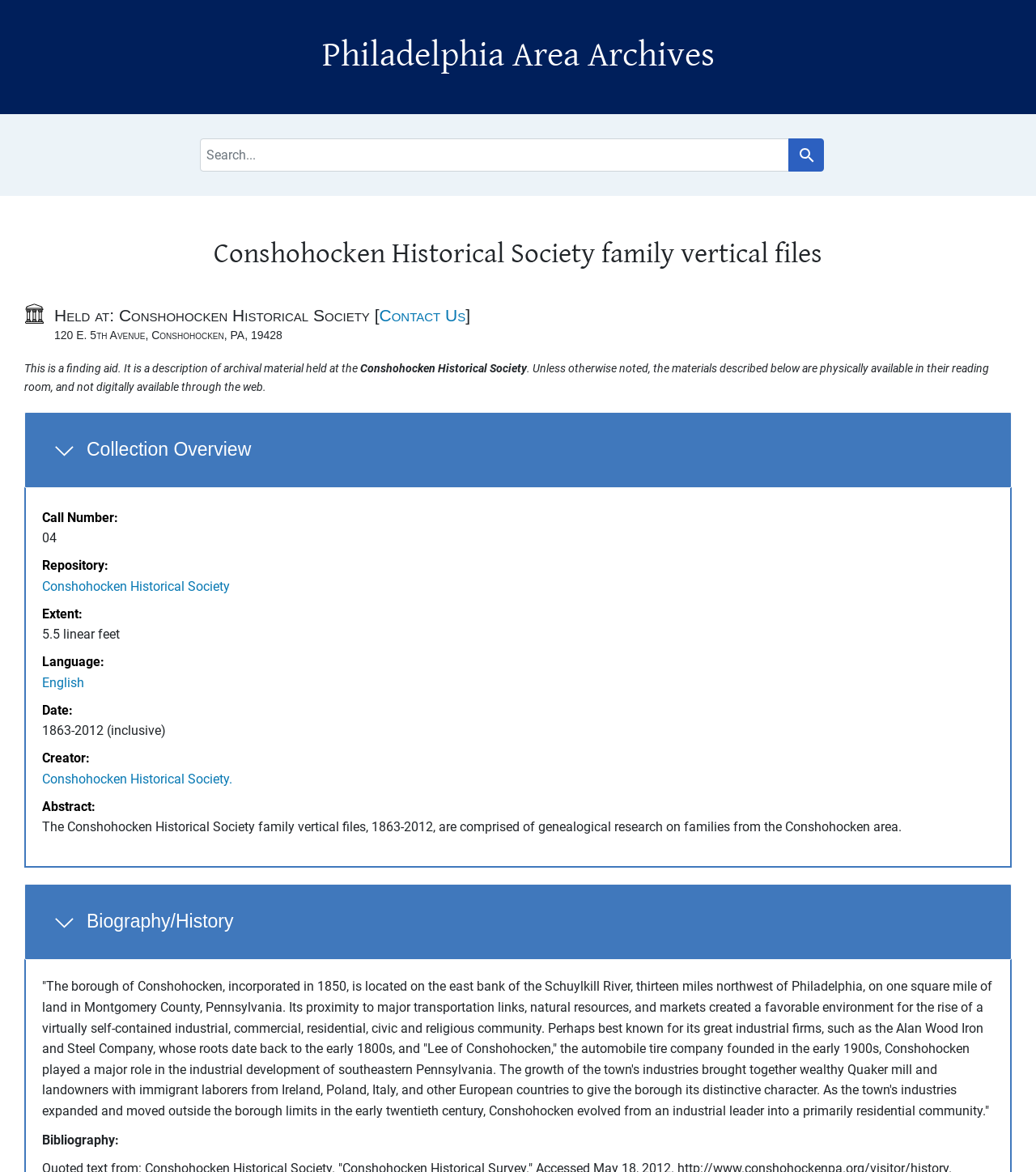Using the description "Skip to main content", predict the bounding box of the relevant HTML element.

[0.008, 0.003, 0.065, 0.01]